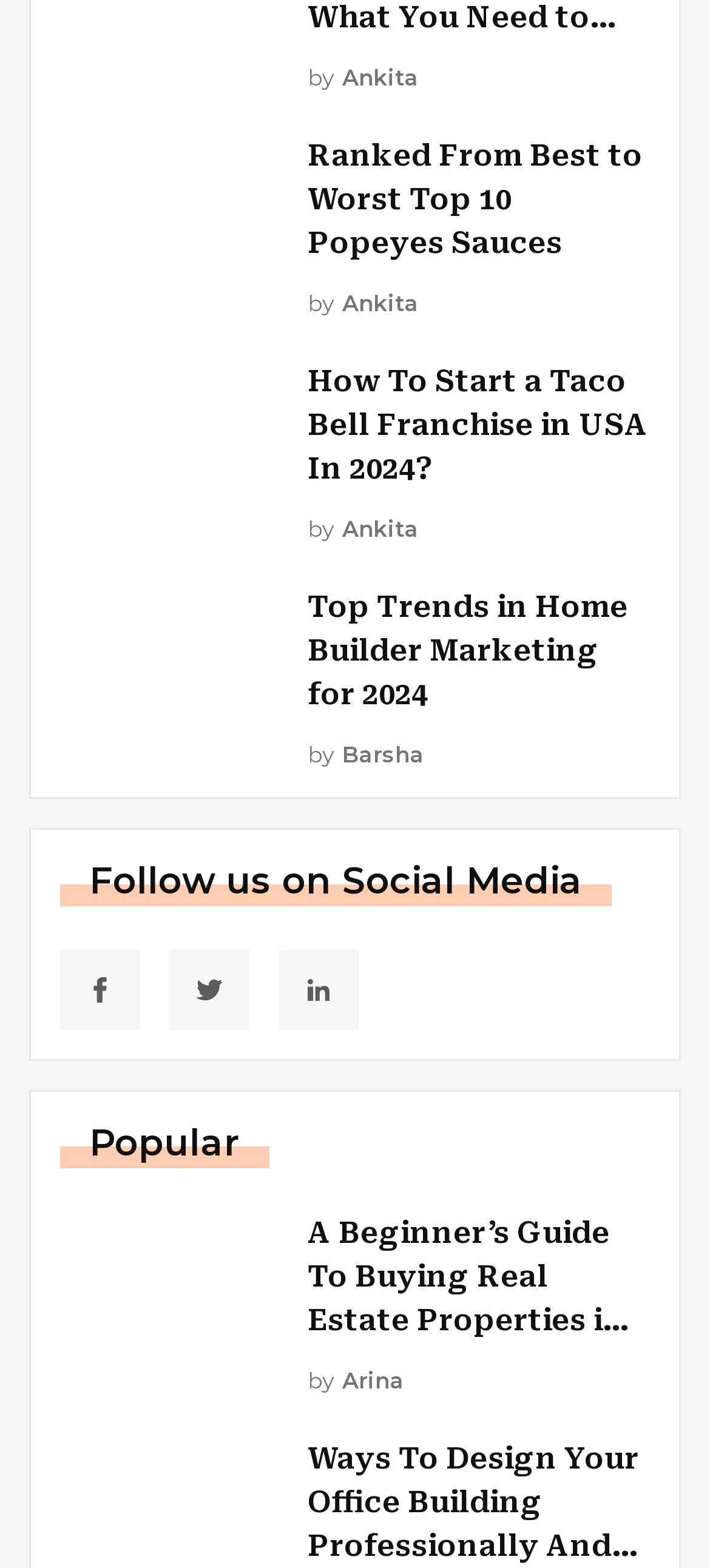Use a single word or phrase to respond to the question:
Who is the author of the last article?

Arina